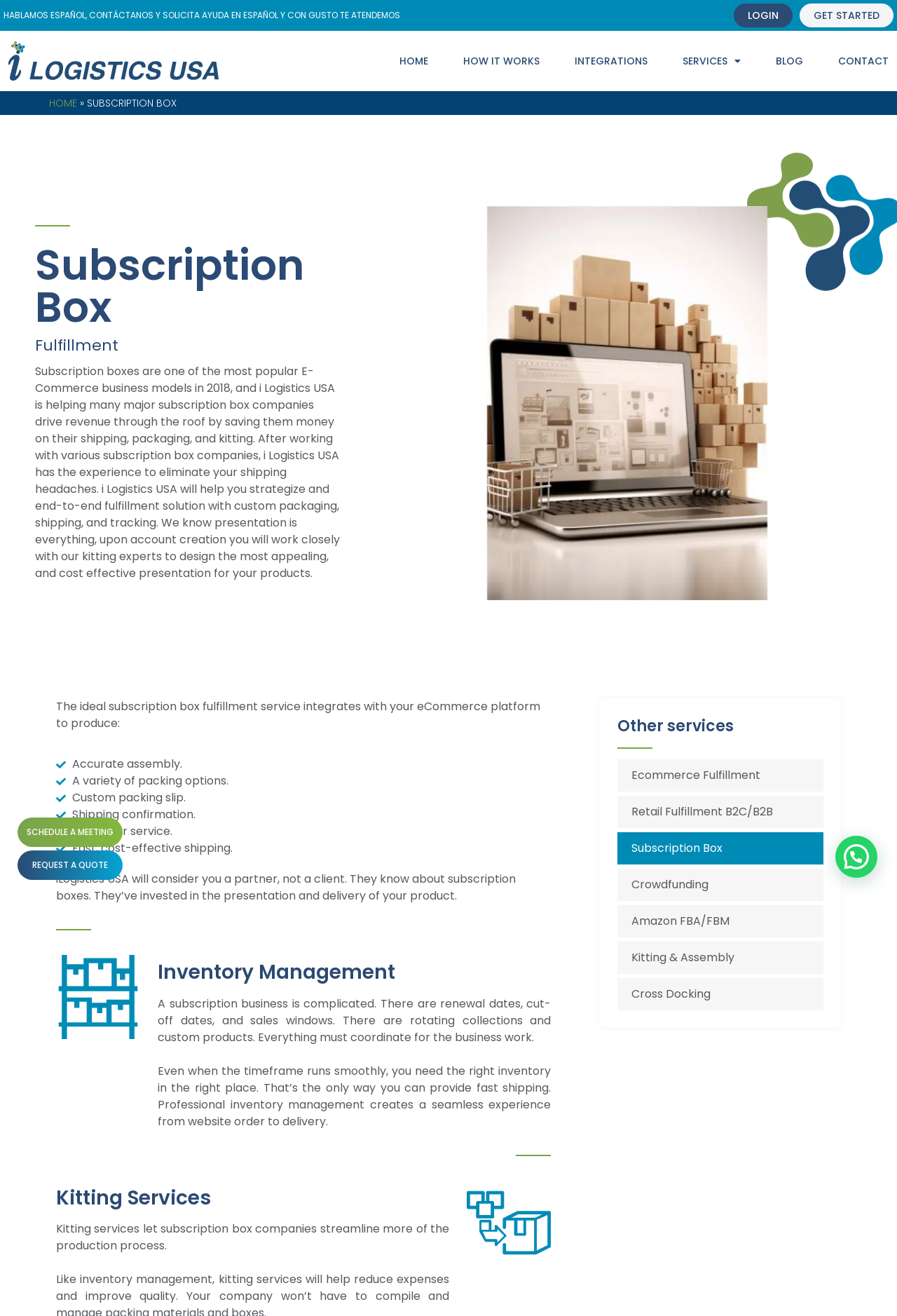Identify the bounding box coordinates of the specific part of the webpage to click to complete this instruction: "Click on the 'SCHEDULE A MEETING' link".

[0.02, 0.621, 0.137, 0.644]